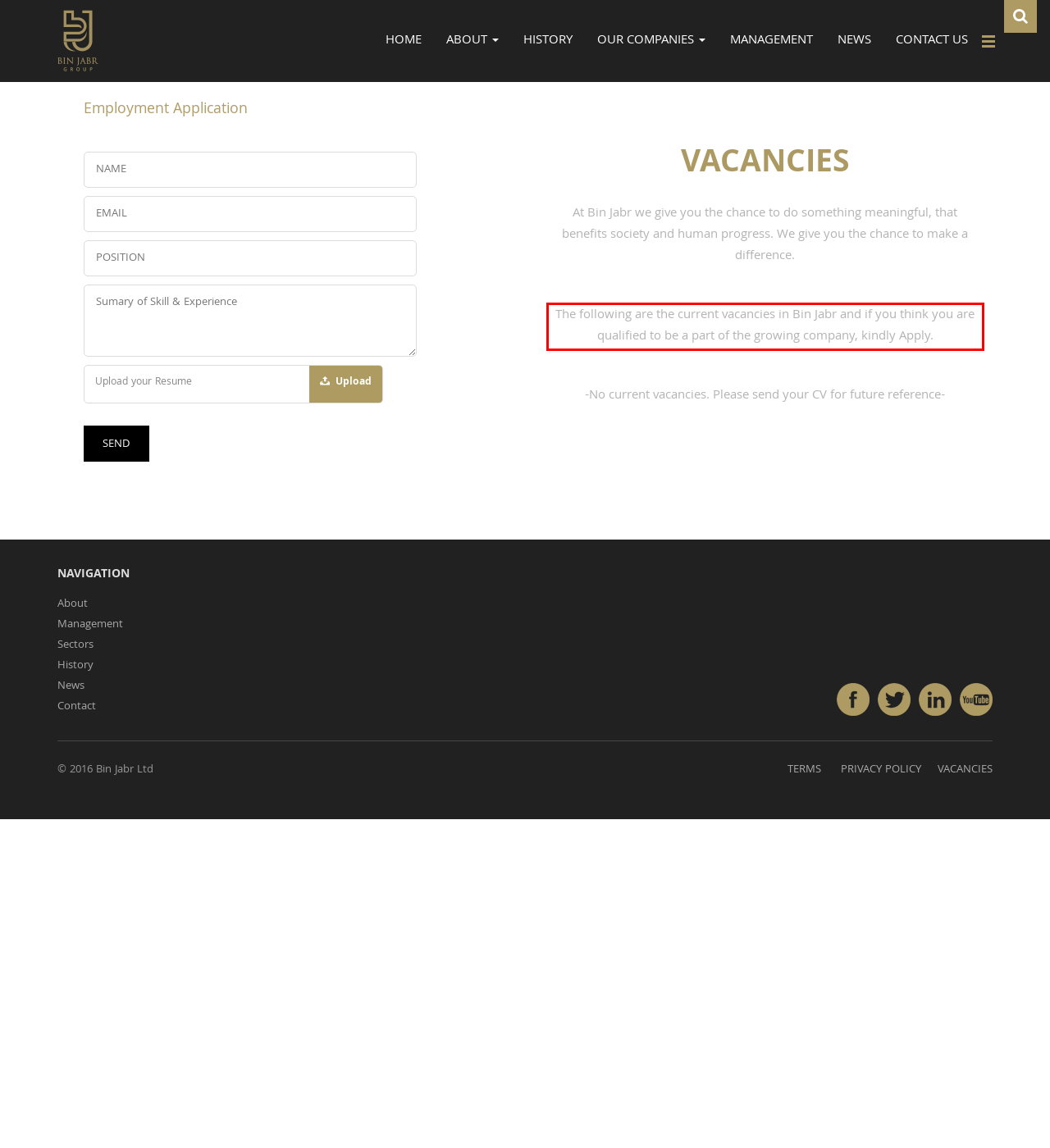Using the provided webpage screenshot, recognize the text content in the area marked by the red bounding box.

The following are the current vacancies in Bin Jabr and if you think you are qualified to be a part of the growing company, kindly Apply.